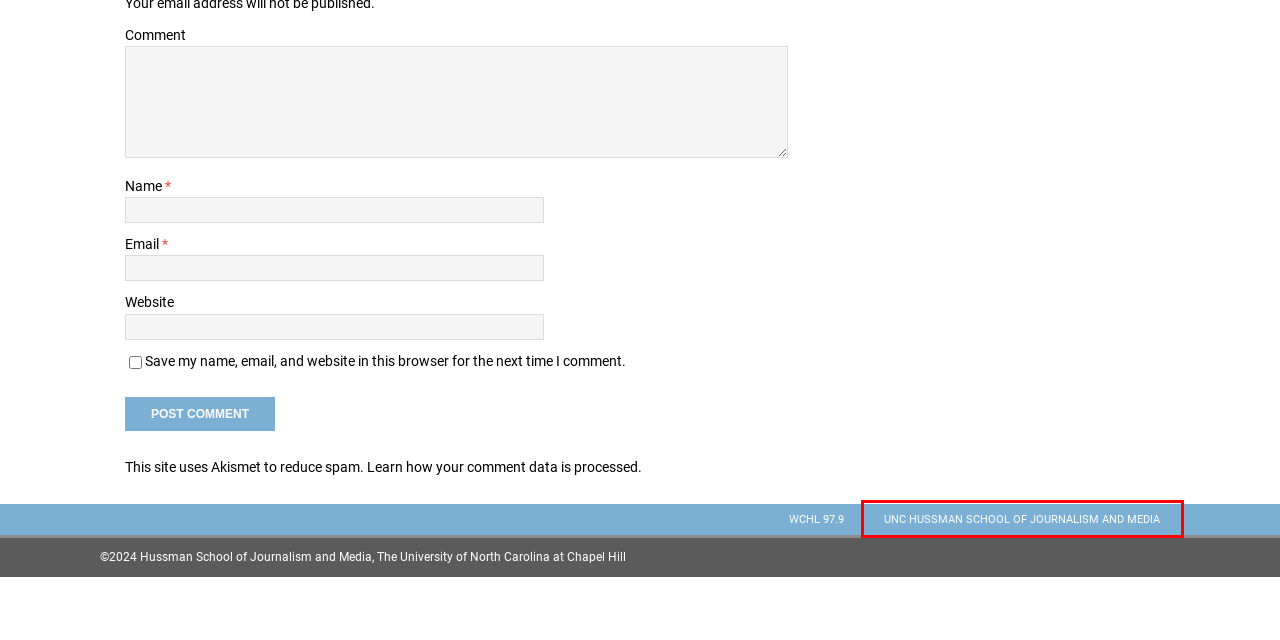You are provided with a screenshot of a webpage highlighting a UI element with a red bounding box. Choose the most suitable webpage description that matches the new page after clicking the element in the bounding box. Here are the candidates:
A. March 2021 – Carolina Connection
B. UNC Hussman School of Journalism and Media
C. Privacy Policy – Akismet
D. Sports – Carolina Connection
E. Features – Carolina Connection
F. CarolinaCast – Carolina Connection
G. Our alumni – Carolina Connection
H. Chapelboro - Chapel Hill and Carrboro News, Photos, and Events

B